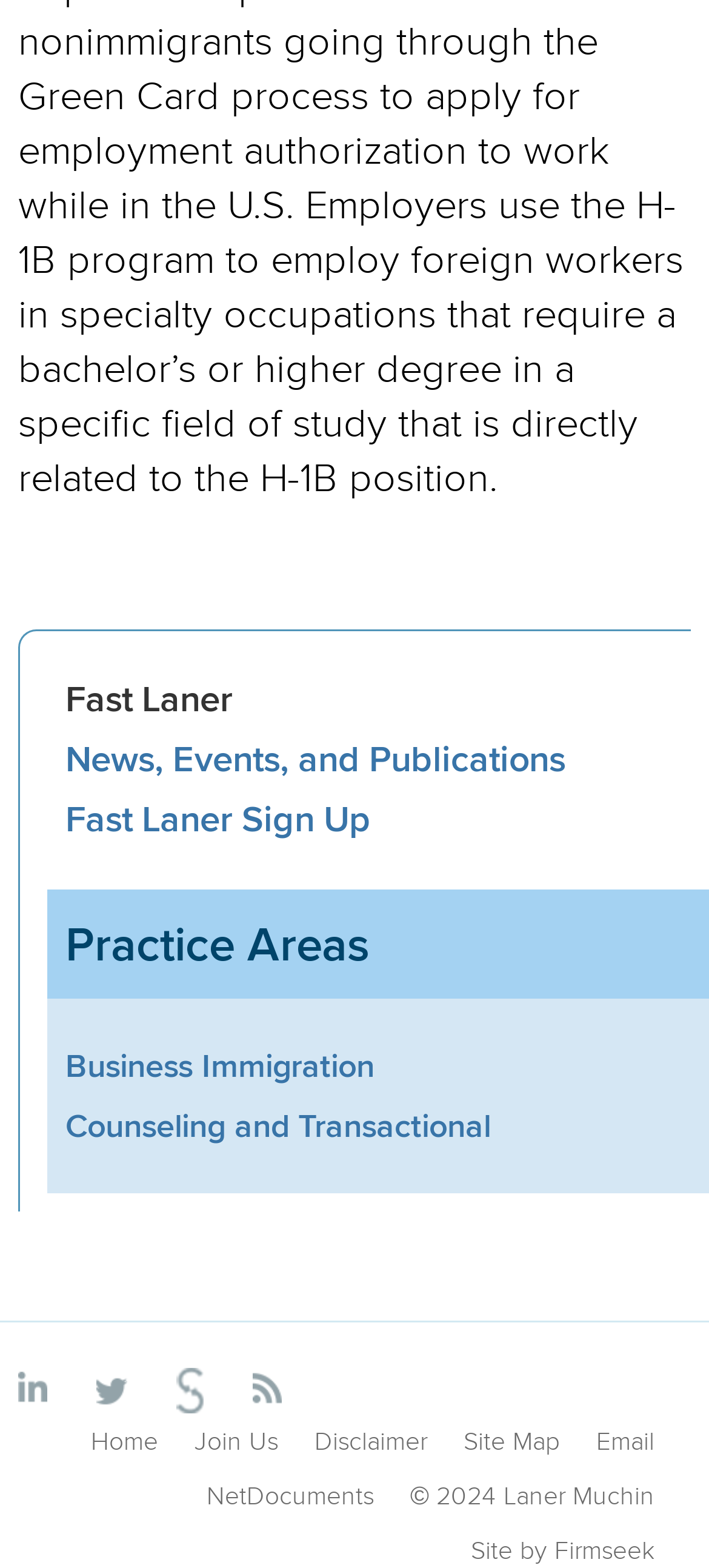Find the bounding box coordinates for the element that must be clicked to complete the instruction: "Click on Fast Laner". The coordinates should be four float numbers between 0 and 1, indicated as [left, top, right, bottom].

[0.092, 0.428, 0.328, 0.462]